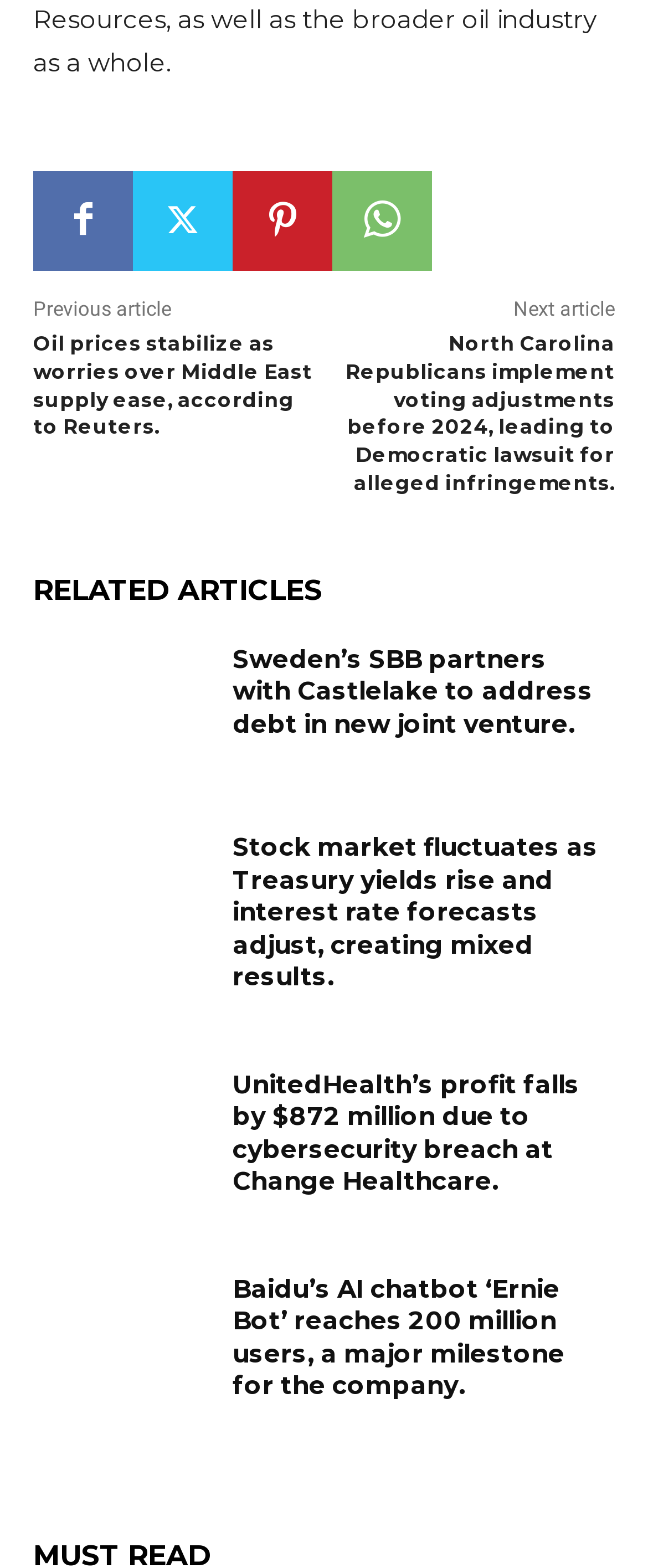Please specify the bounding box coordinates of the element that should be clicked to execute the given instruction: 'Learn about Baidu’s AI chatbot ‘Ernie Bot’'. Ensure the coordinates are four float numbers between 0 and 1, expressed as [left, top, right, bottom].

[0.051, 0.811, 0.321, 0.889]